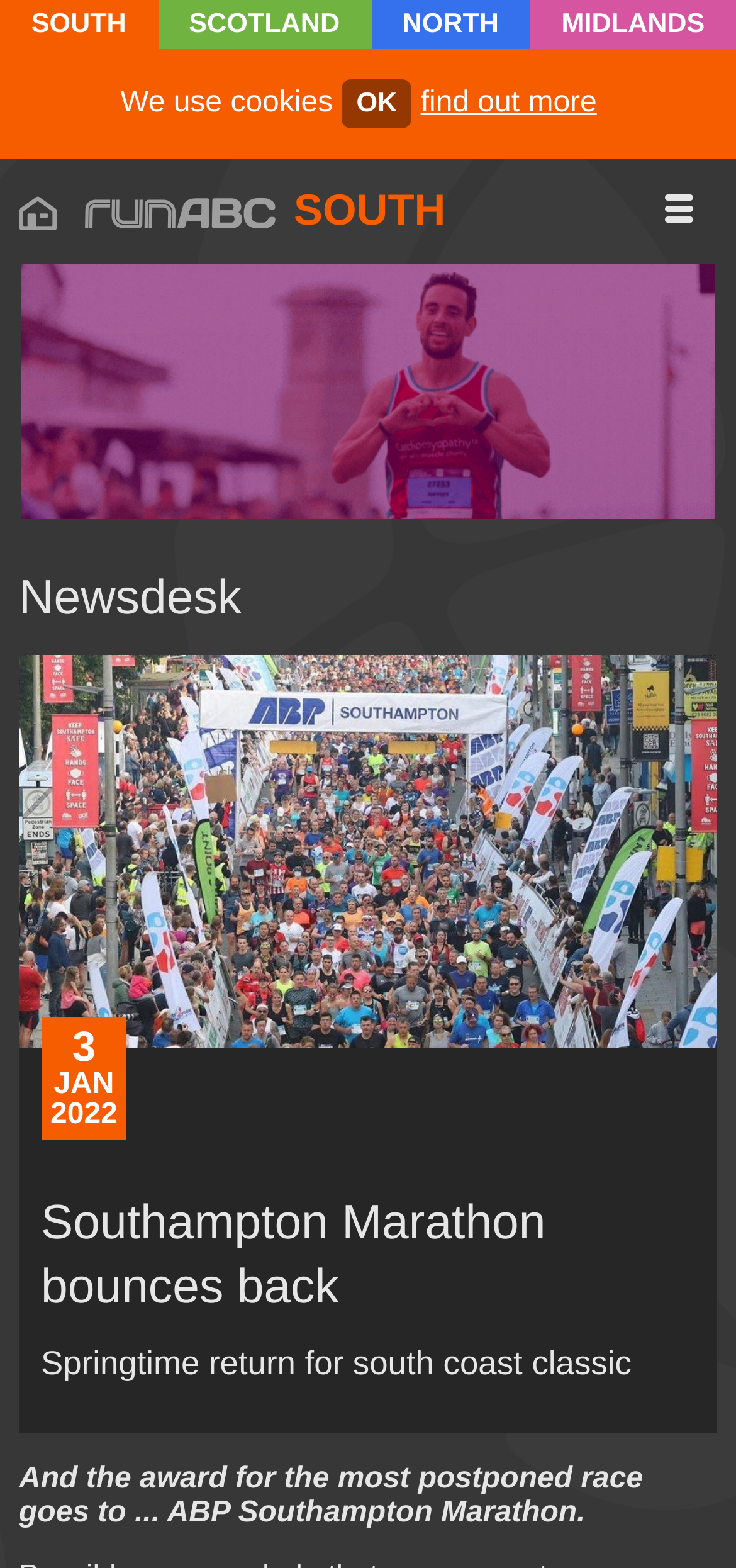Please identify the bounding box coordinates of the area that needs to be clicked to fulfill the following instruction: "Read Newsdesk articles."

[0.026, 0.362, 0.974, 0.402]